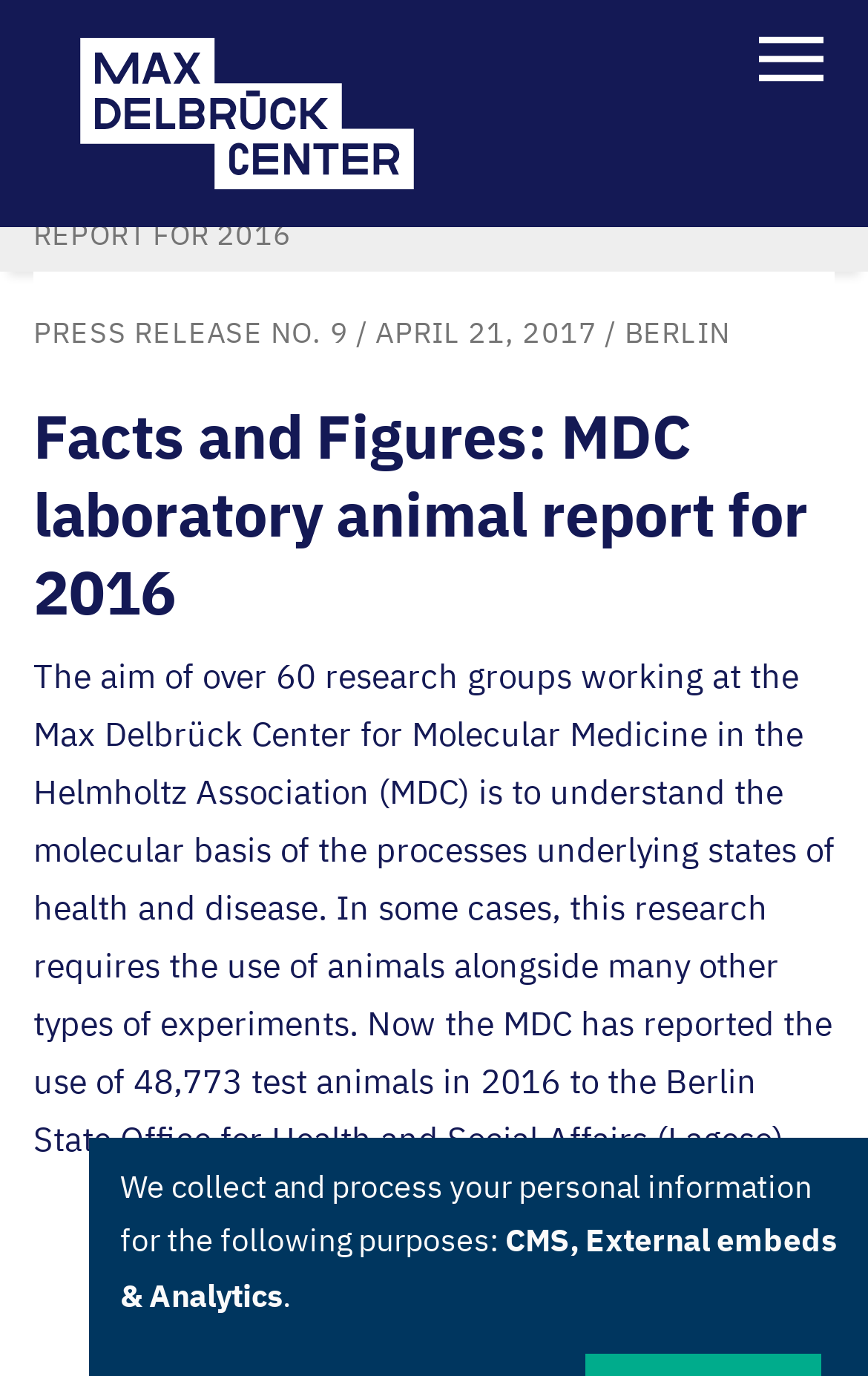What is the name of the research center?
Provide a detailed and well-explained answer to the question.

I found the answer by looking at the link with the text 'Max Delbrück Center Max Delbrück Center' which is located at the top of the webpage, indicating that it is the name of the research center.